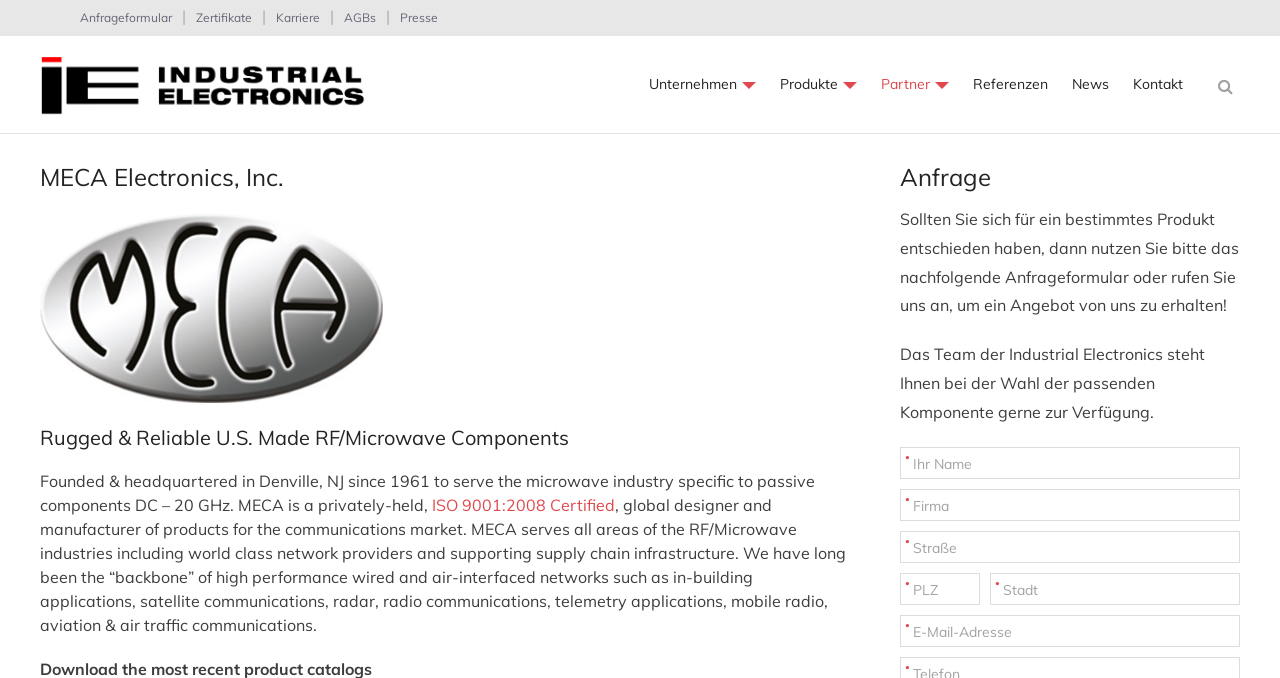What is the company's industry?
Look at the image and respond with a one-word or short phrase answer.

Microwave industry